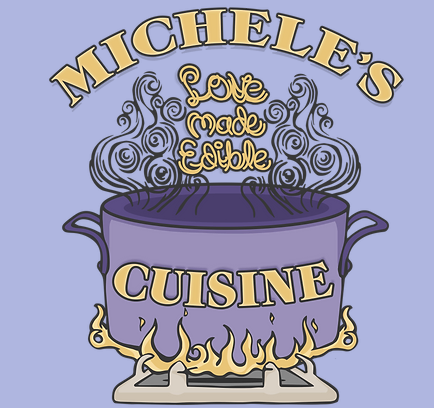What is the color of the font used for 'CUISINE'?
Respond to the question with a well-detailed and thorough answer.

The font used for the word 'CUISINE' is prominently displayed in a bold and golden font, which adds a sense of warmth and liveliness to the overall design. The caption explicitly describes the font as golden, making it easy to identify.